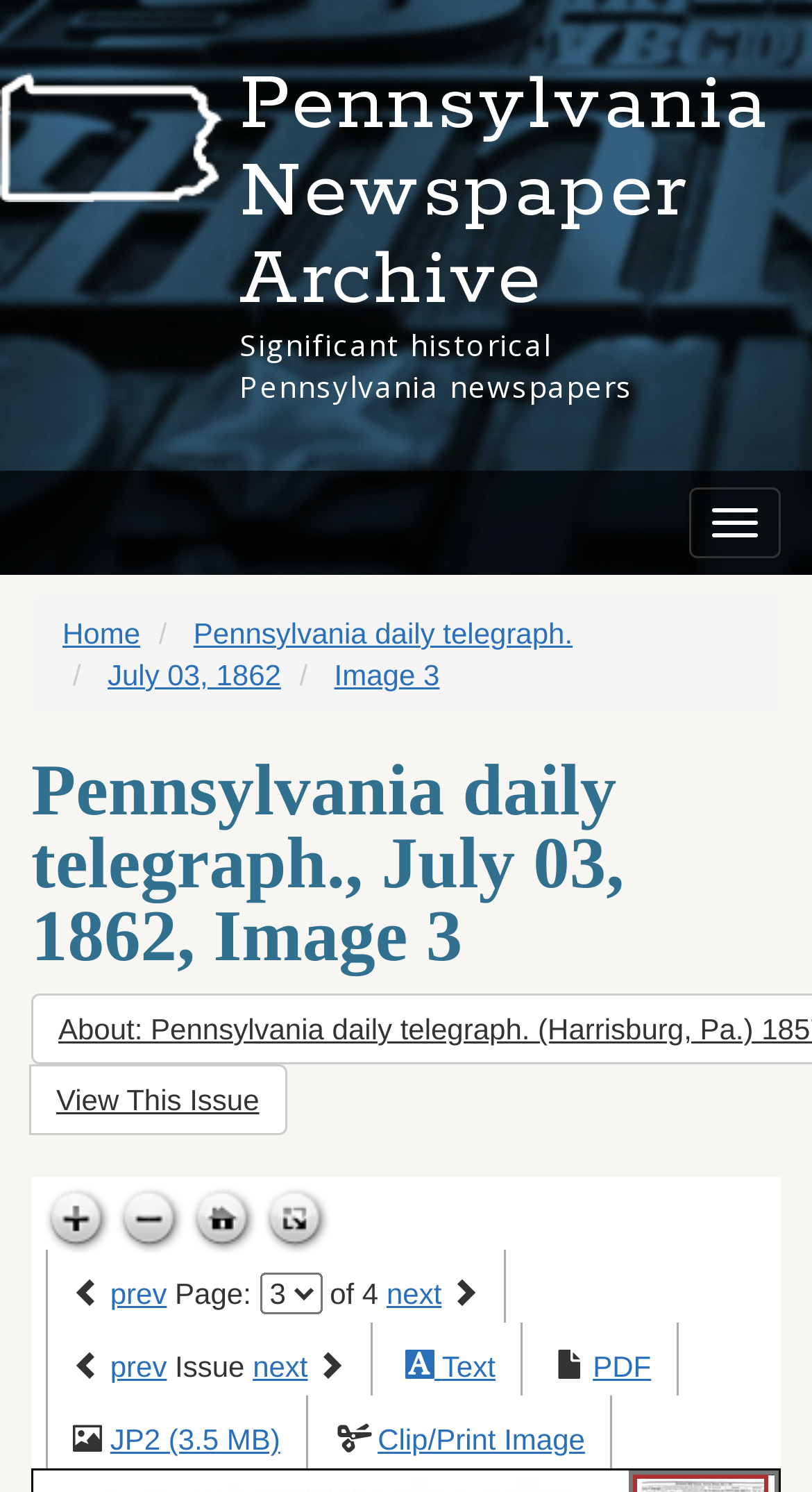Create a detailed summary of all the visual and textual information on the webpage.

This webpage is an interactive archive of historically significant periodicals from Pennsylvania. At the top, there is a heading that reads "Pennsylvania Newspaper Archive". Below this heading, there is a static text that says "Significant historical Pennsylvania newspapers". To the right of this text, there is a button labeled "Toggle navigation". 

On the left side of the page, there are several links, including "Home", "Pennsylvania daily telegraph.", "July 03, 1862", and "Image 3". These links are arranged vertically, with "Home" at the top and "Image 3" at the bottom. 

Below these links, there is a heading that reads "Pennsylvania daily telegraph., July 03, 1862, Image 3". Under this heading, there is a button labeled "View This Issue". 

On the bottom left of the page, there are several generic buttons, including "Zoom in", "Zoom out", "Go home", and "Toggle full page". Each of these buttons has an associated image. 

To the right of these buttons, there are navigation links, including "prev", "next", and a combobox to select a page. The current page number is displayed as "Page: " followed by the page number, and the total number of pages is displayed as "of 4". 

Further to the right, there are additional links, including "prev", "next", and links to view the issue in different formats, such as "Text", "PDF", and "JP2 (3.5 MB)". There is also a link to "Clip/Print Image".